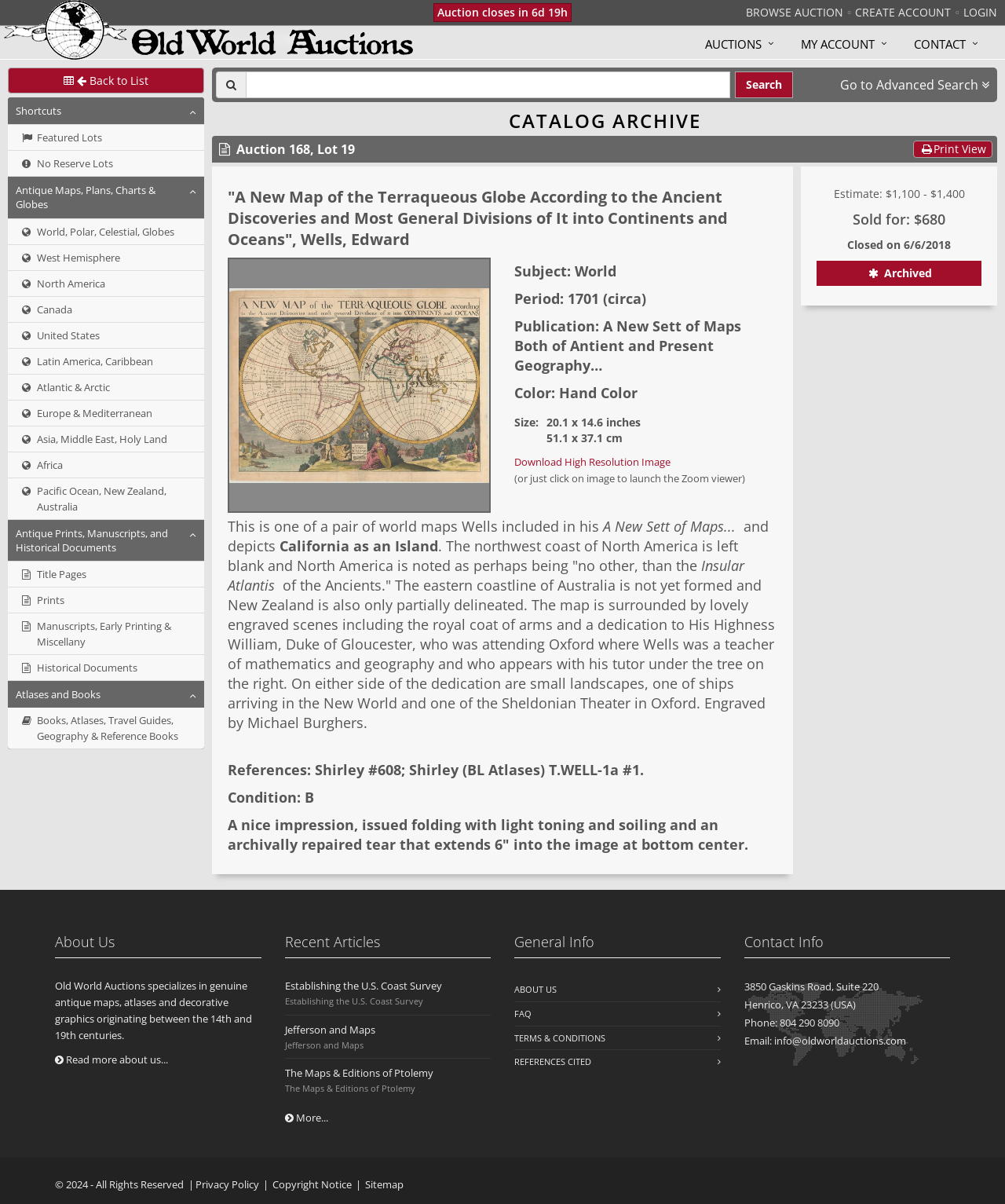What type of auction is this?
Please use the image to provide a one-word or short phrase answer.

Antique map auction